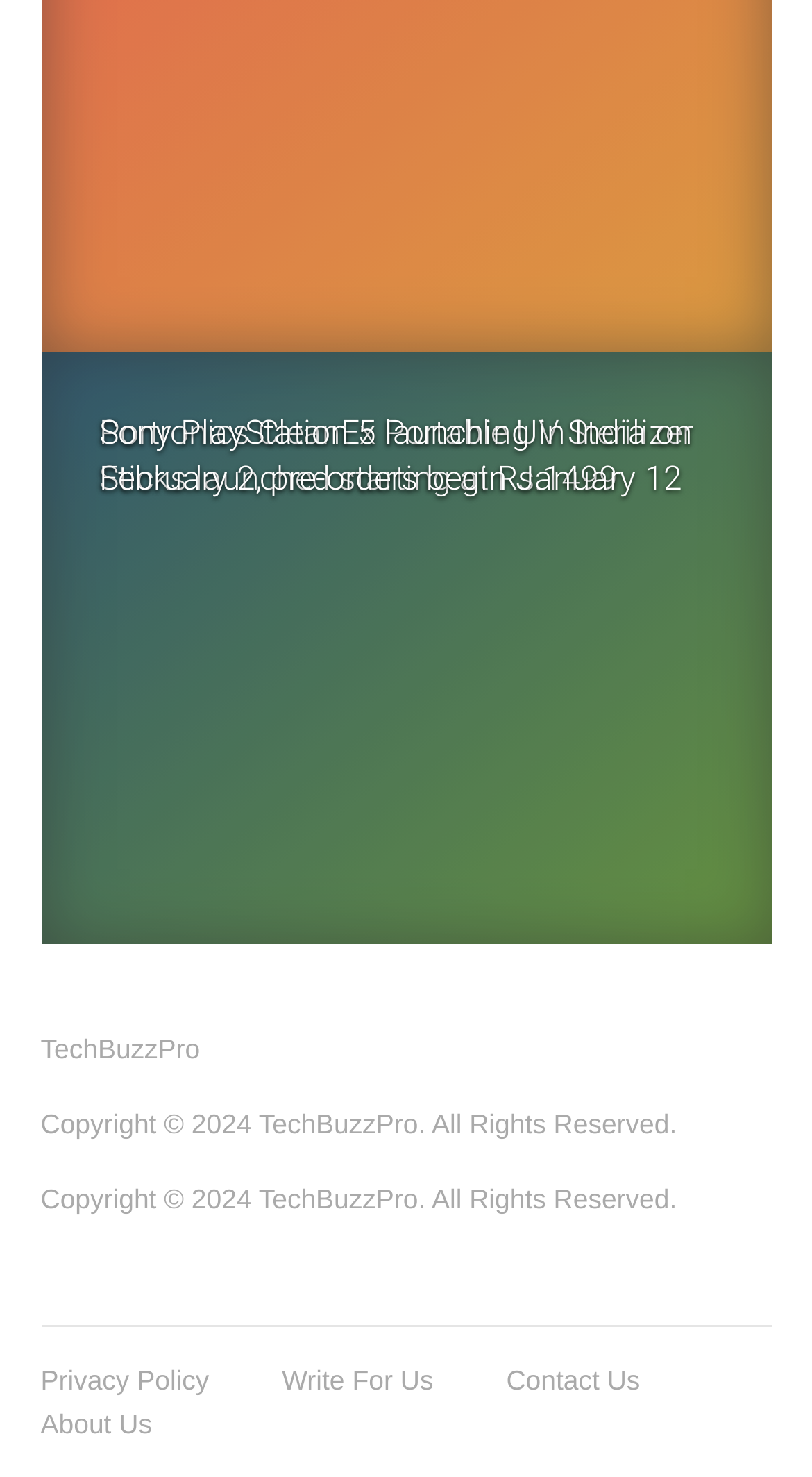Give a concise answer using one word or a phrase to the following question:
What is the copyright year of the website?

2024